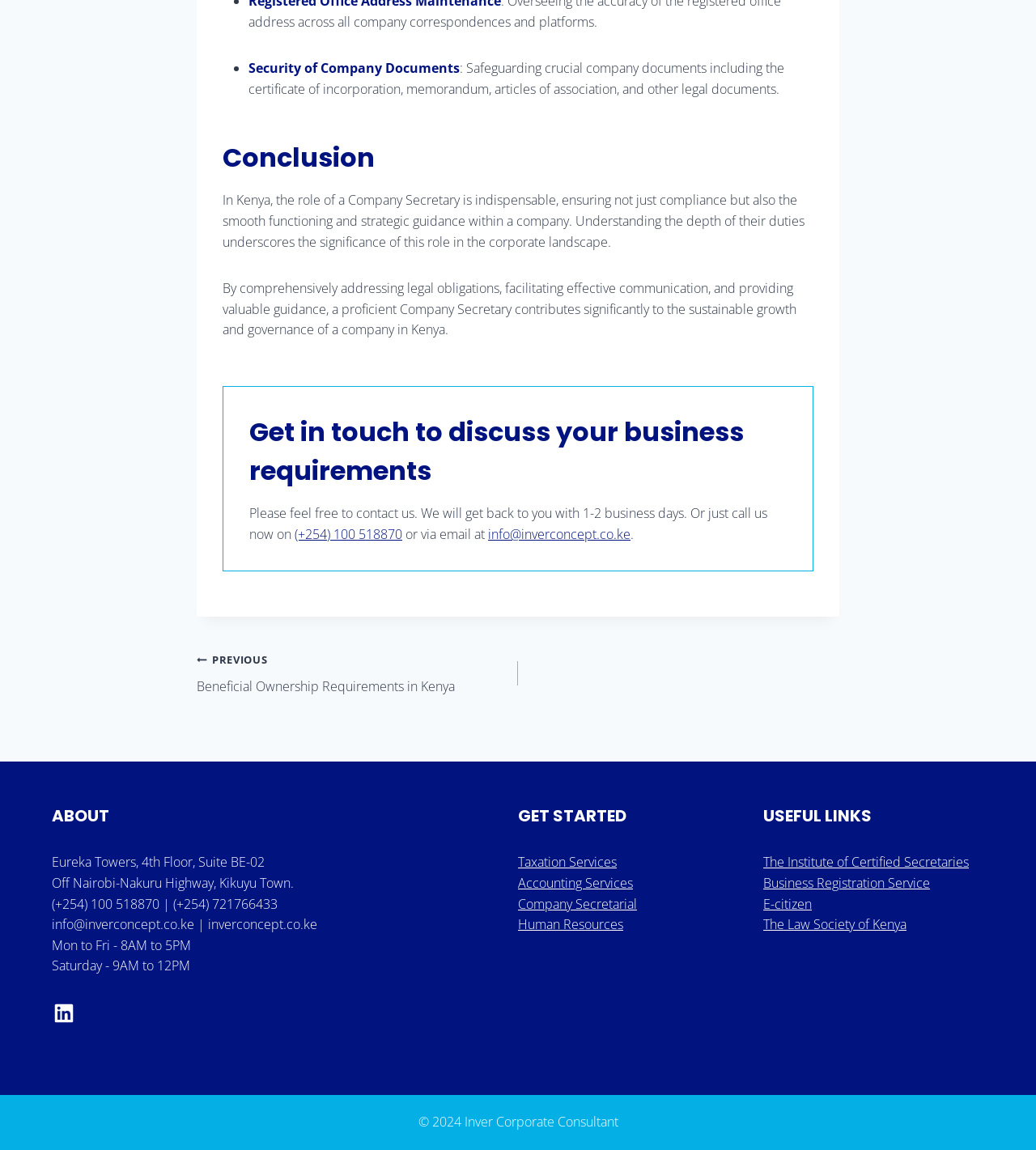Using the provided description Company Secretarial, find the bounding box coordinates for the UI element. Provide the coordinates in (top-left x, top-left y, bottom-right x, bottom-right y) format, ensuring all values are between 0 and 1.

[0.5, 0.778, 0.615, 0.793]